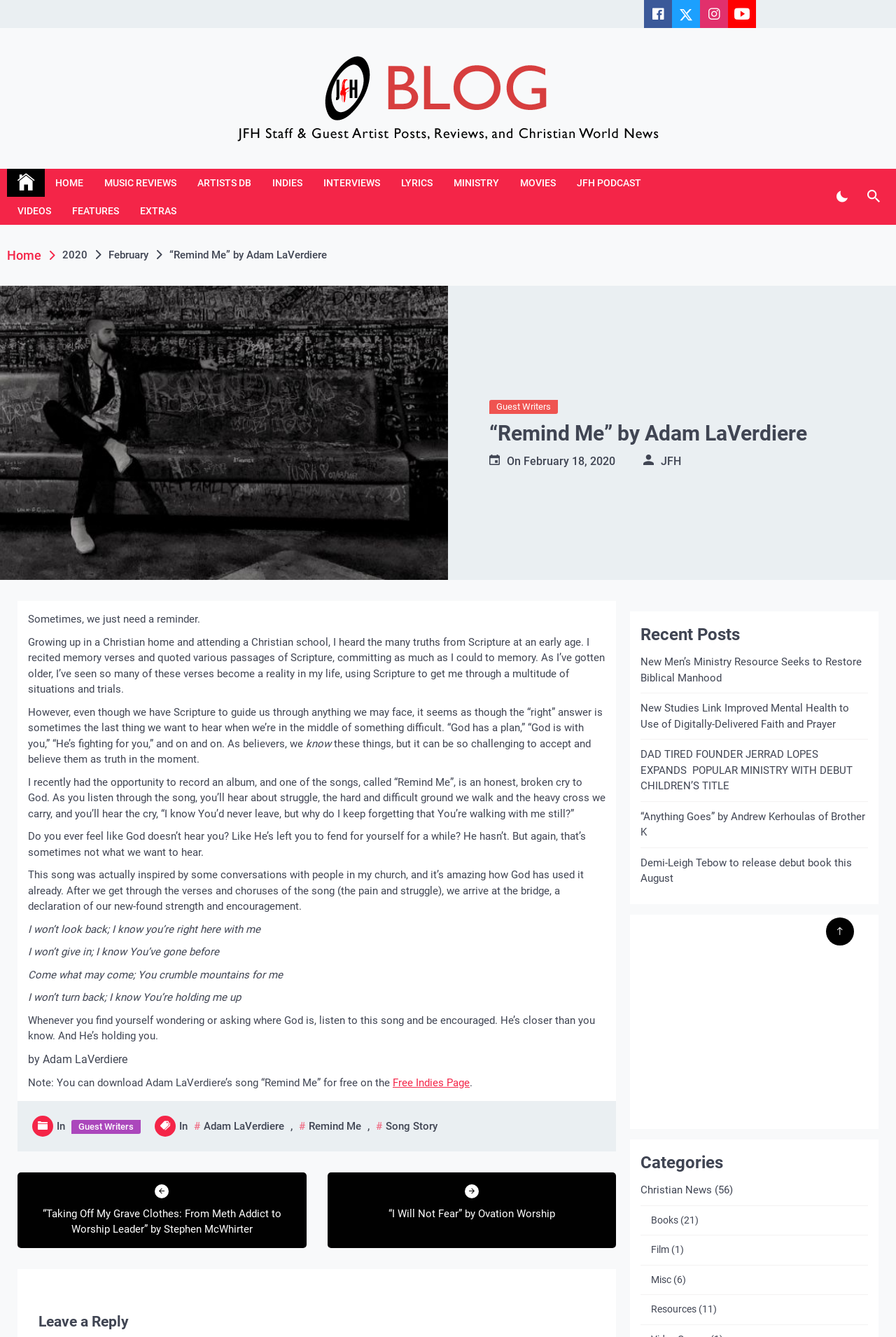Identify the bounding box coordinates of the region that needs to be clicked to carry out this instruction: "Leave a reply". Provide these coordinates as four float numbers ranging from 0 to 1, i.e., [left, top, right, bottom].

[0.043, 0.98, 0.664, 0.997]